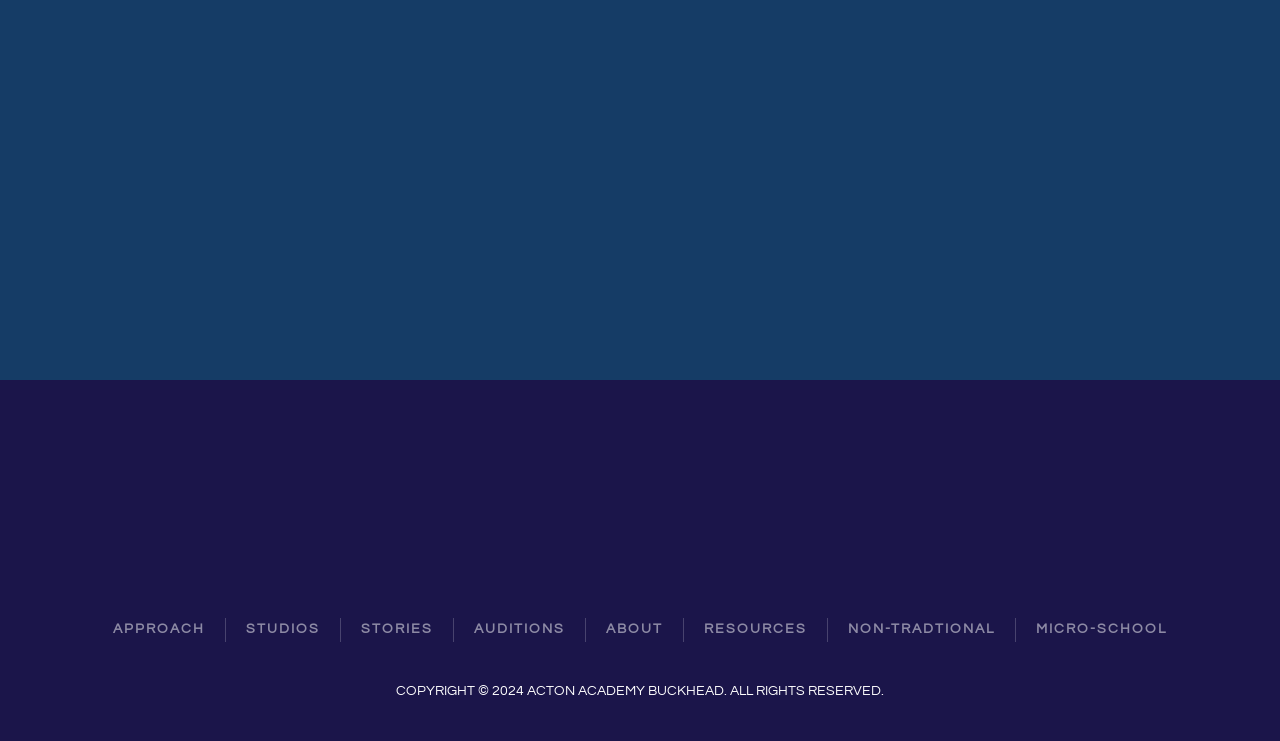What is the copyright information of the website? Analyze the screenshot and reply with just one word or a short phrase.

COPYRIGHT 2024 ACTON ACADEMY BUCKHEAD